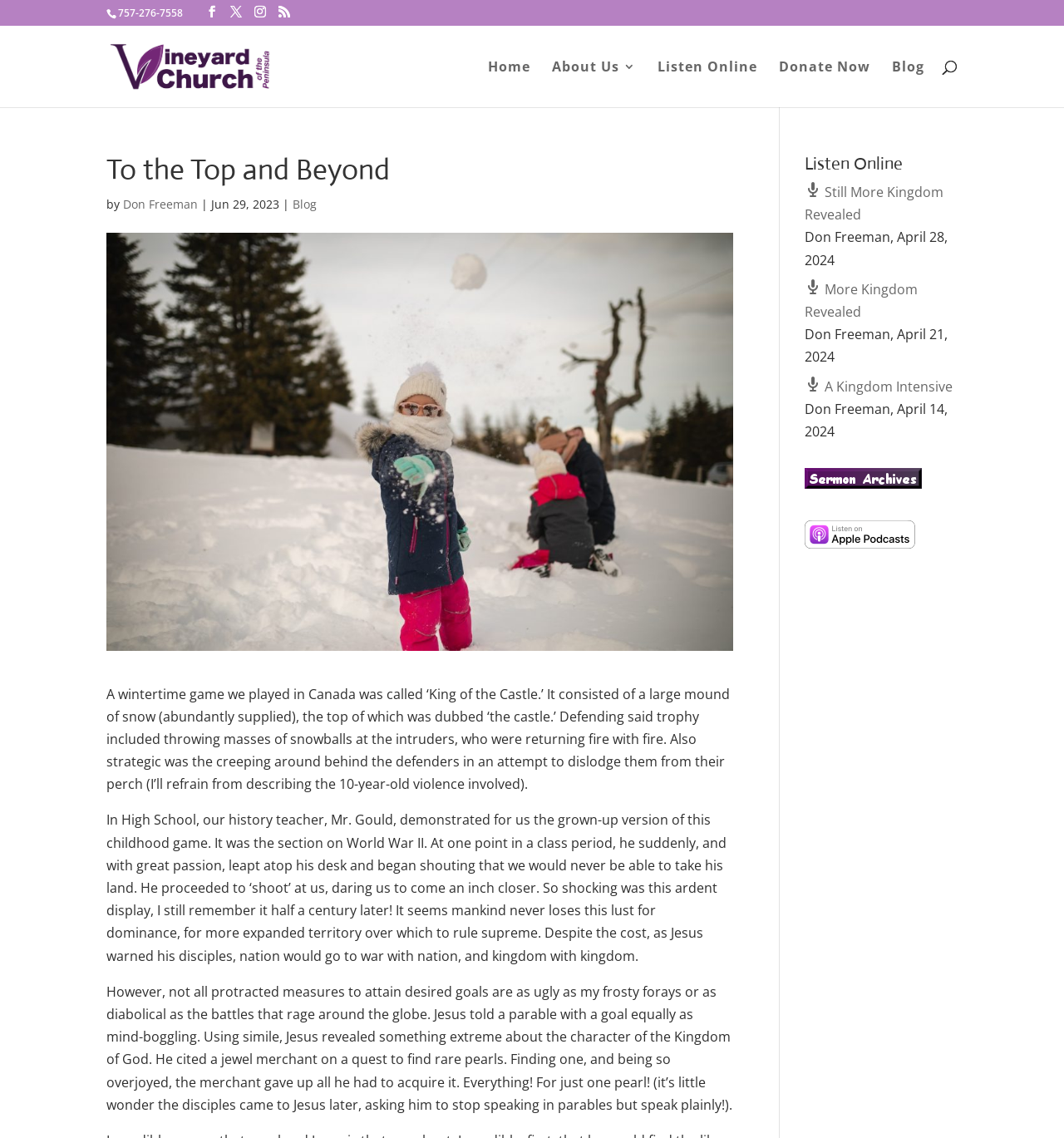Please locate the bounding box coordinates of the element that should be clicked to achieve the given instruction: "Call the church".

[0.111, 0.005, 0.172, 0.018]